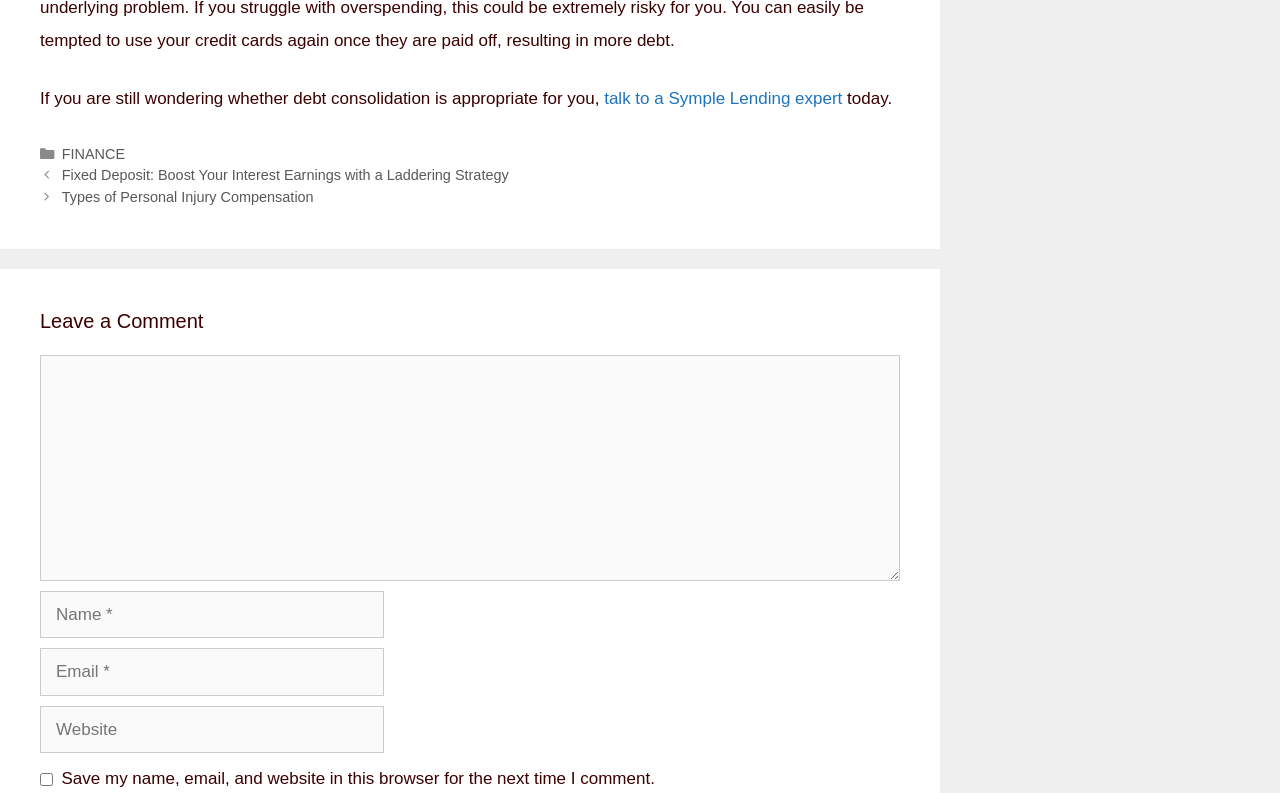Identify the bounding box coordinates of the part that should be clicked to carry out this instruction: "click on FINANCE".

[0.048, 0.184, 0.098, 0.204]